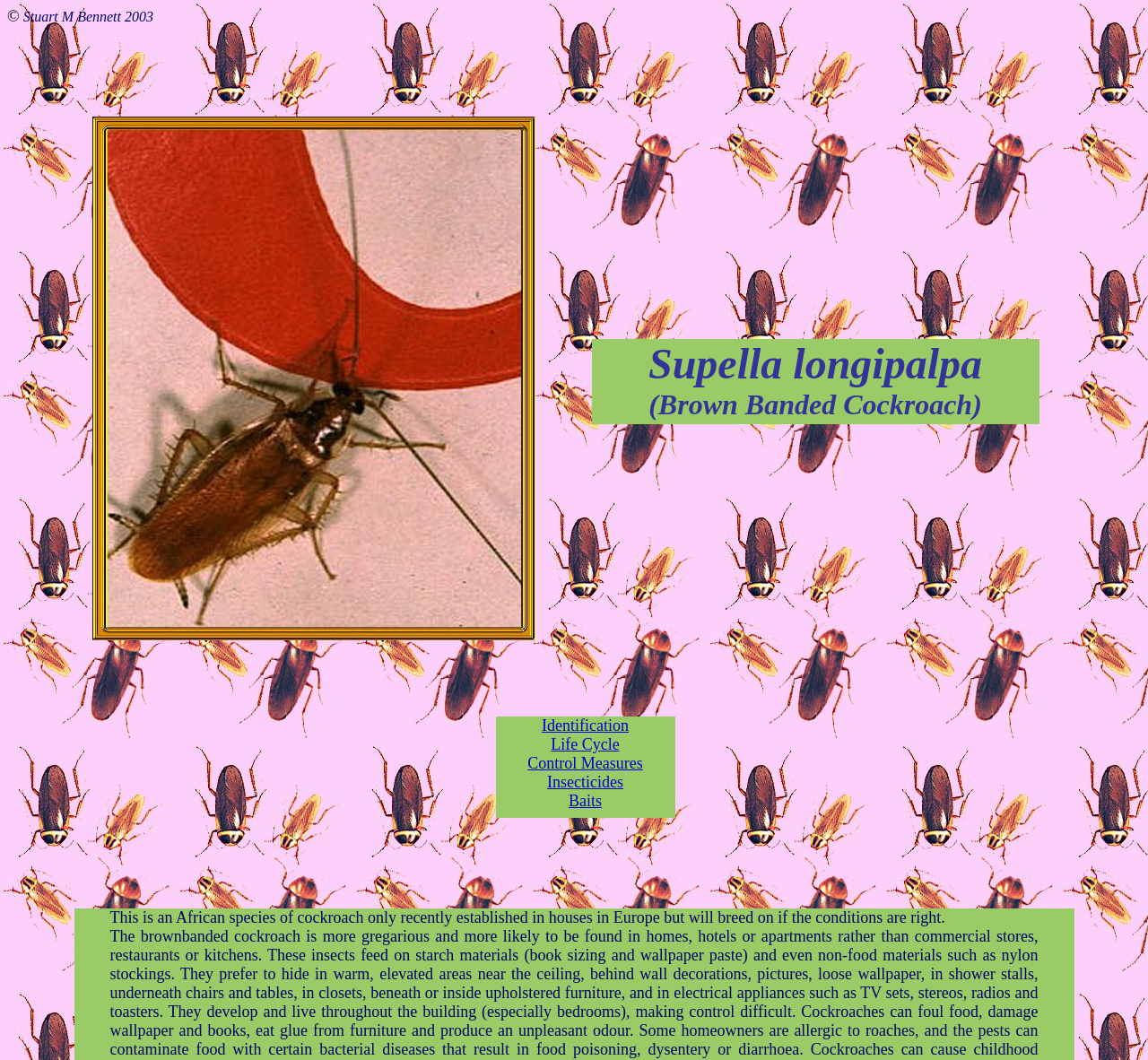Provide the bounding box coordinates for the UI element that is described by this text: "Identification". The coordinates should be in the form of four float numbers between 0 and 1: [left, top, right, bottom].

[0.472, 0.676, 0.548, 0.693]